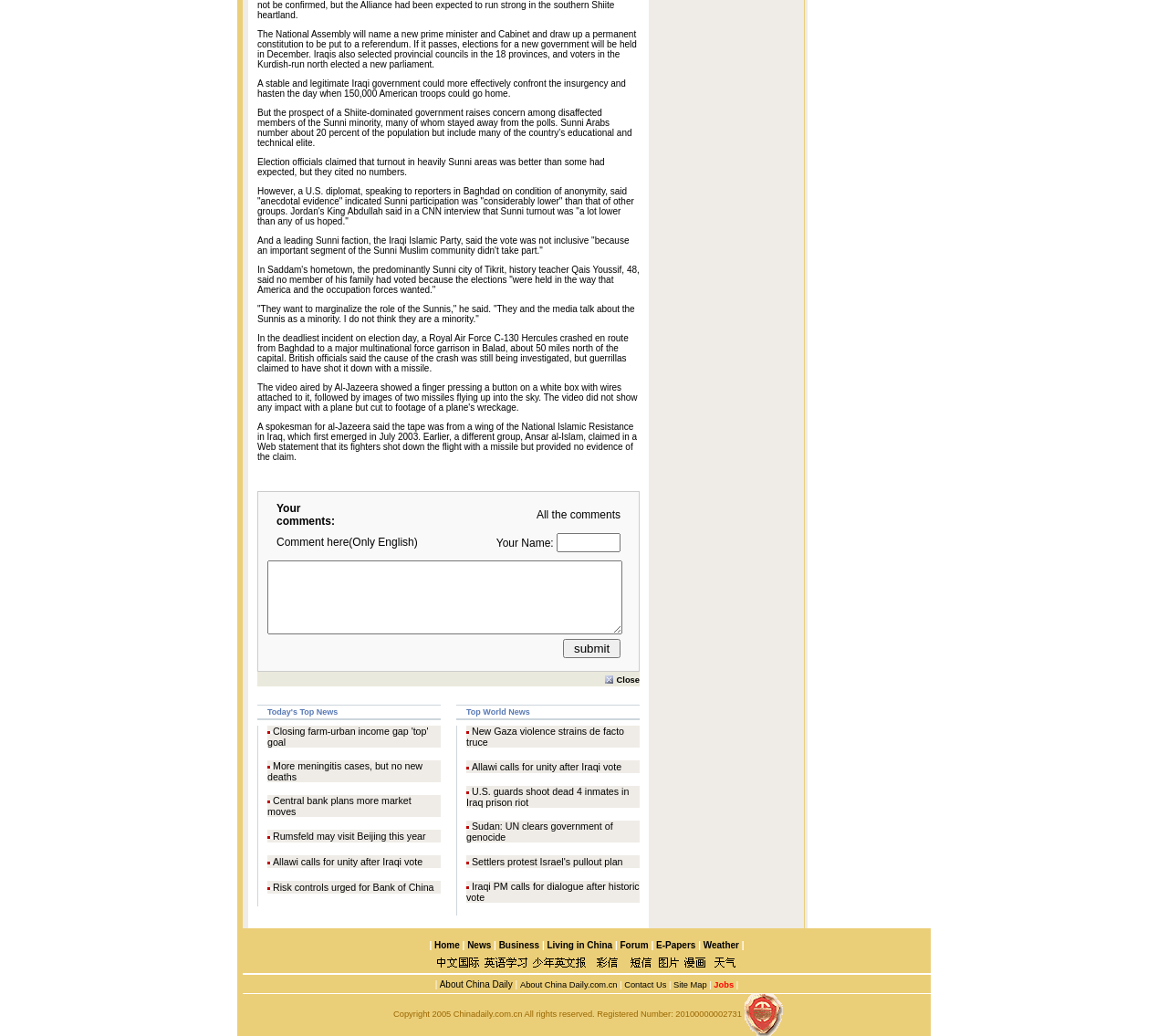Locate the bounding box coordinates of the element that needs to be clicked to carry out the instruction: "Submit a comment". The coordinates should be given as four float numbers ranging from 0 to 1, i.e., [left, top, right, bottom].

[0.229, 0.612, 0.539, 0.639]